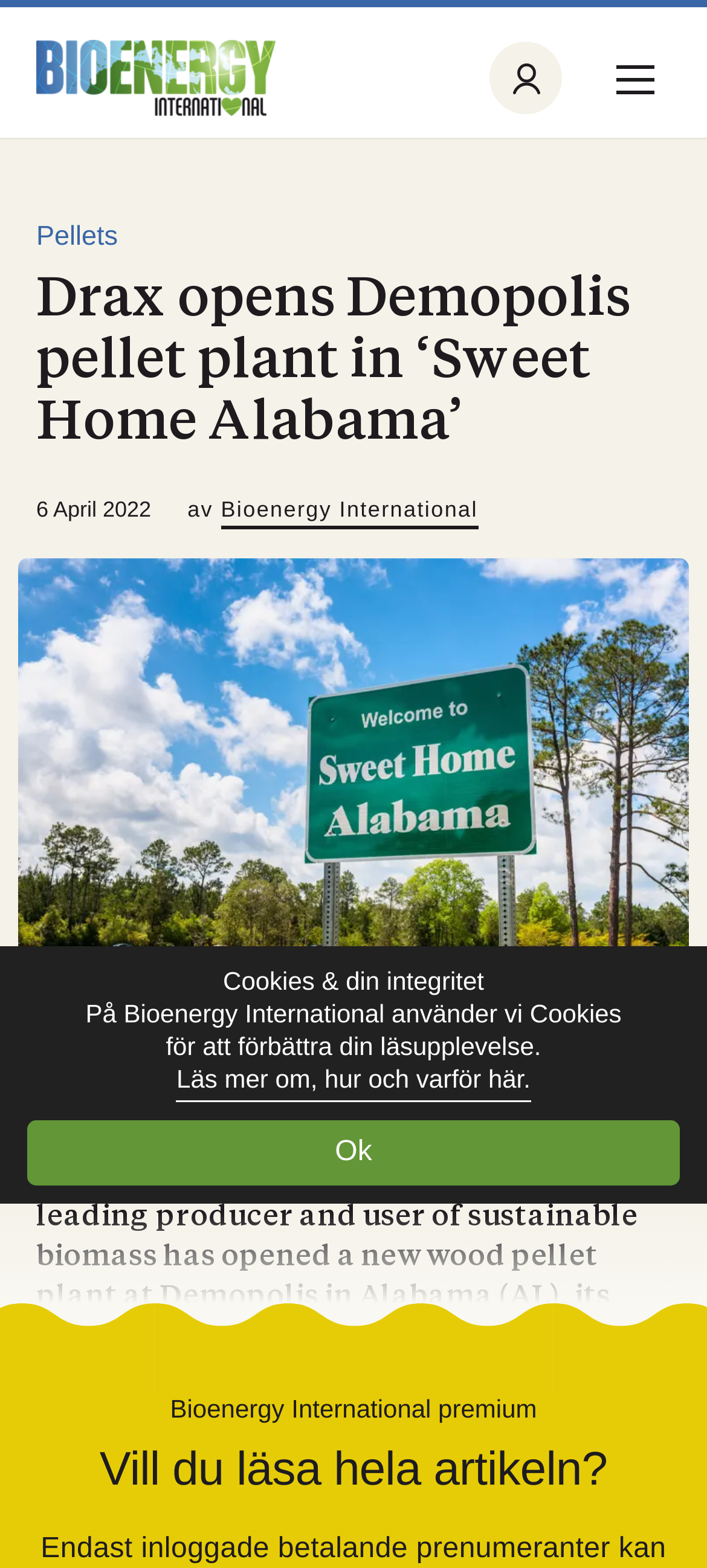Please analyze the image and give a detailed answer to the question:
Where is the new wood pellet plant located?

The answer can be found in the same StaticText element that mentions the location of the new wood pellet plant, which is Demopolis in Alabama (AL).